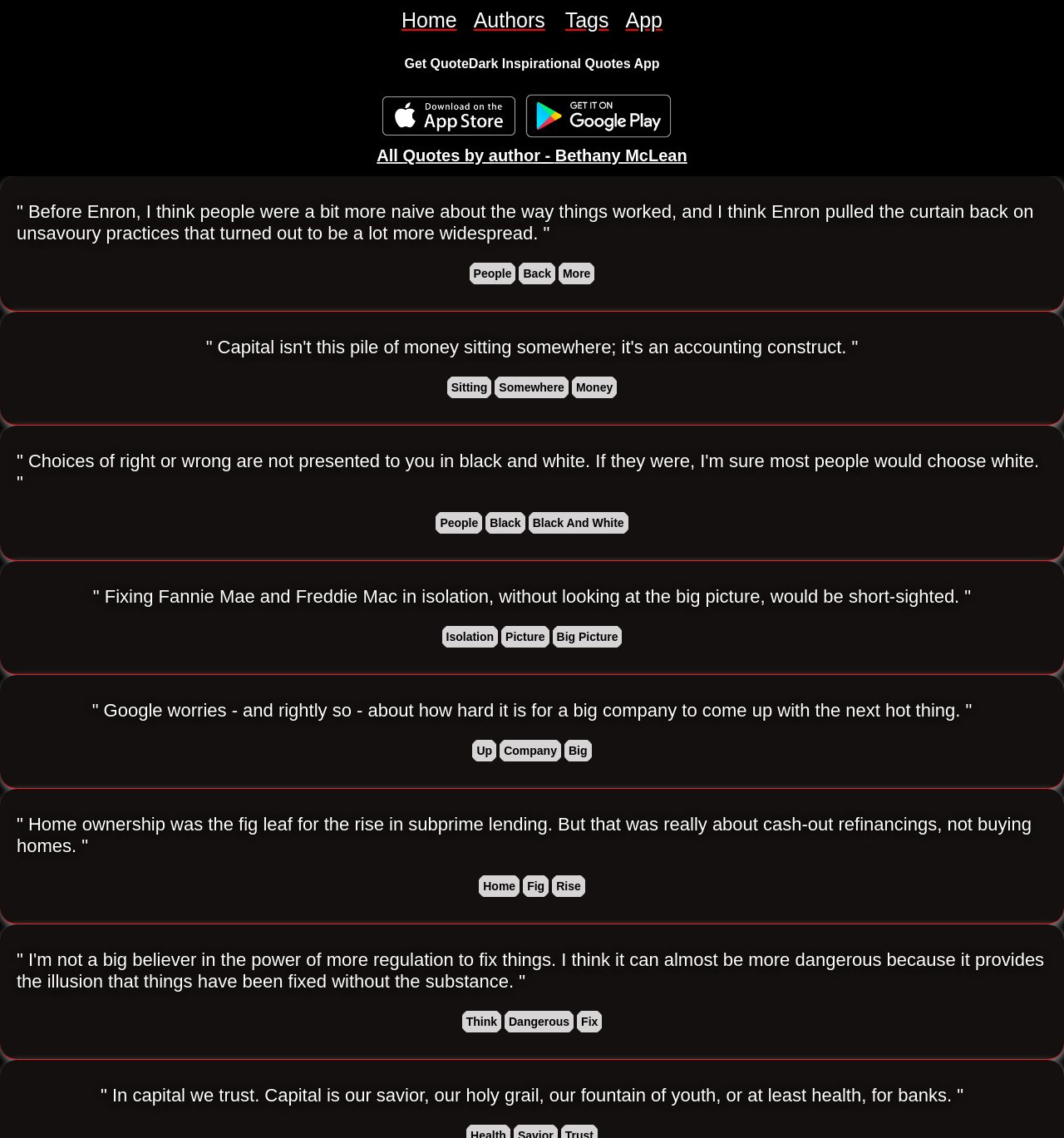Pinpoint the bounding box coordinates of the element that must be clicked to accomplish the following instruction: "Go to Home page". The coordinates should be in the format of four float numbers between 0 and 1, i.e., [left, top, right, bottom].

[0.377, 0.007, 0.429, 0.028]